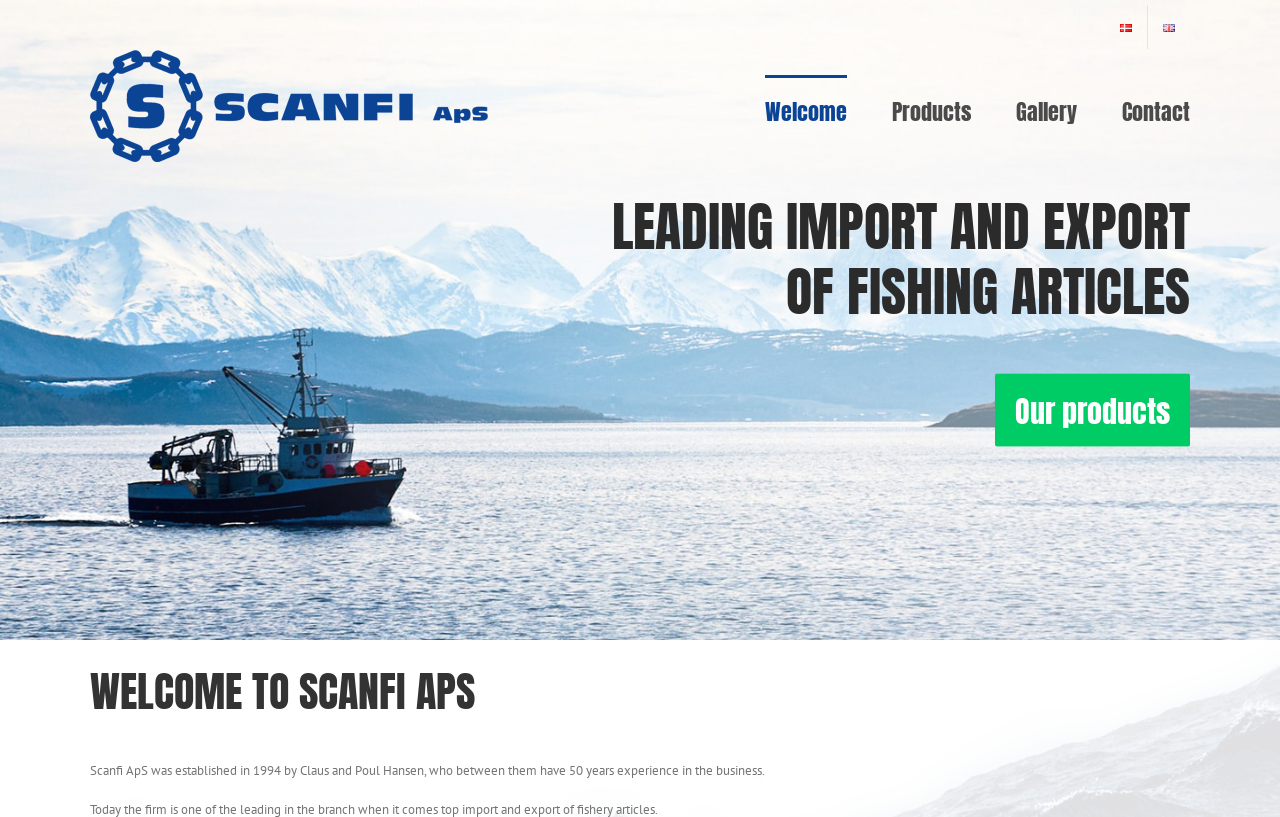Based on the element description Our products, identify the bounding box coordinates for the UI element. The coordinates should be in the format (top-left x, top-left y, bottom-right x, bottom-right y) and within the 0 to 1 range.

[0.777, 0.457, 0.93, 0.546]